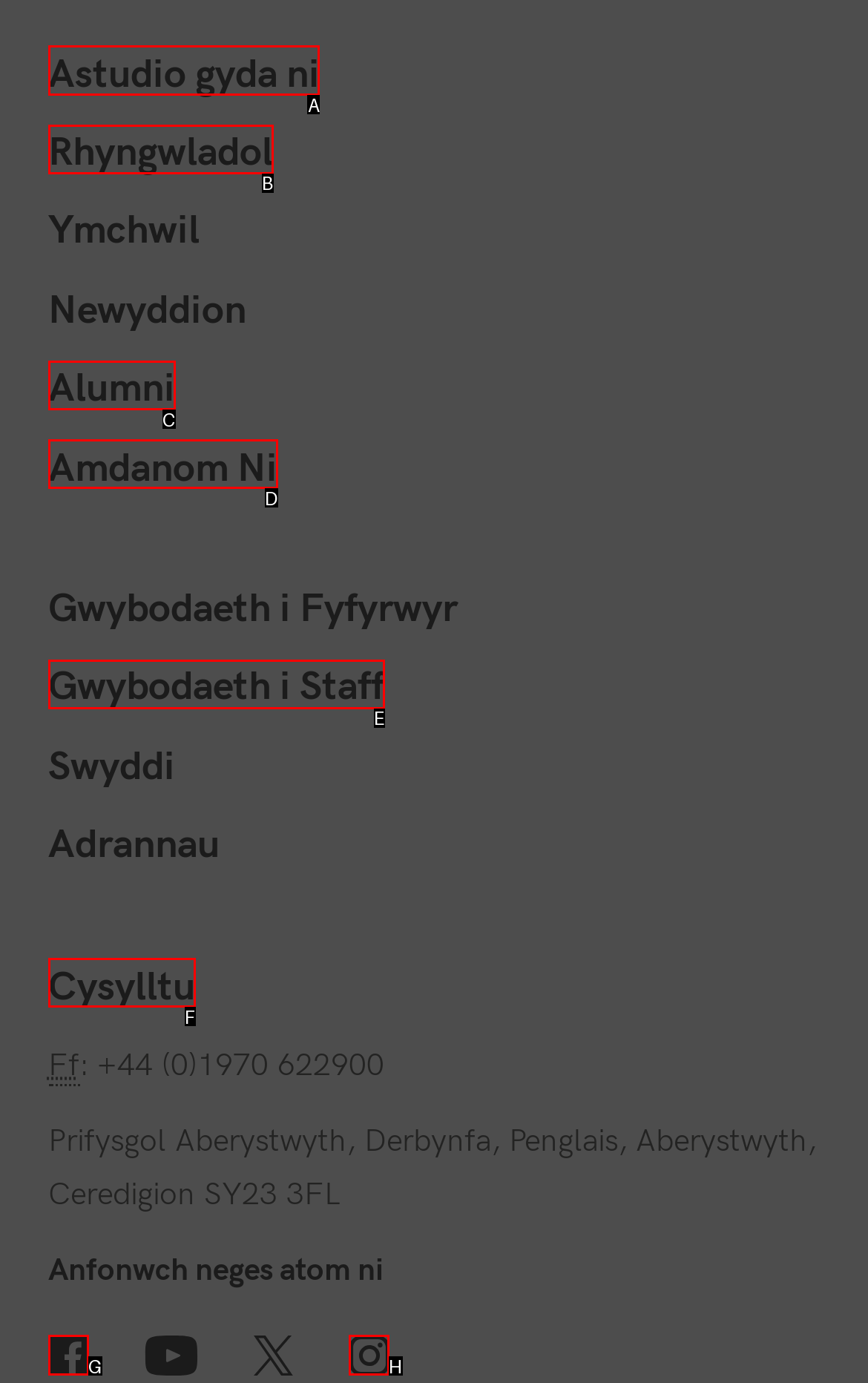Tell me which letter corresponds to the UI element that will allow you to Click on the 'Astudio gyda ni' link. Answer with the letter directly.

A